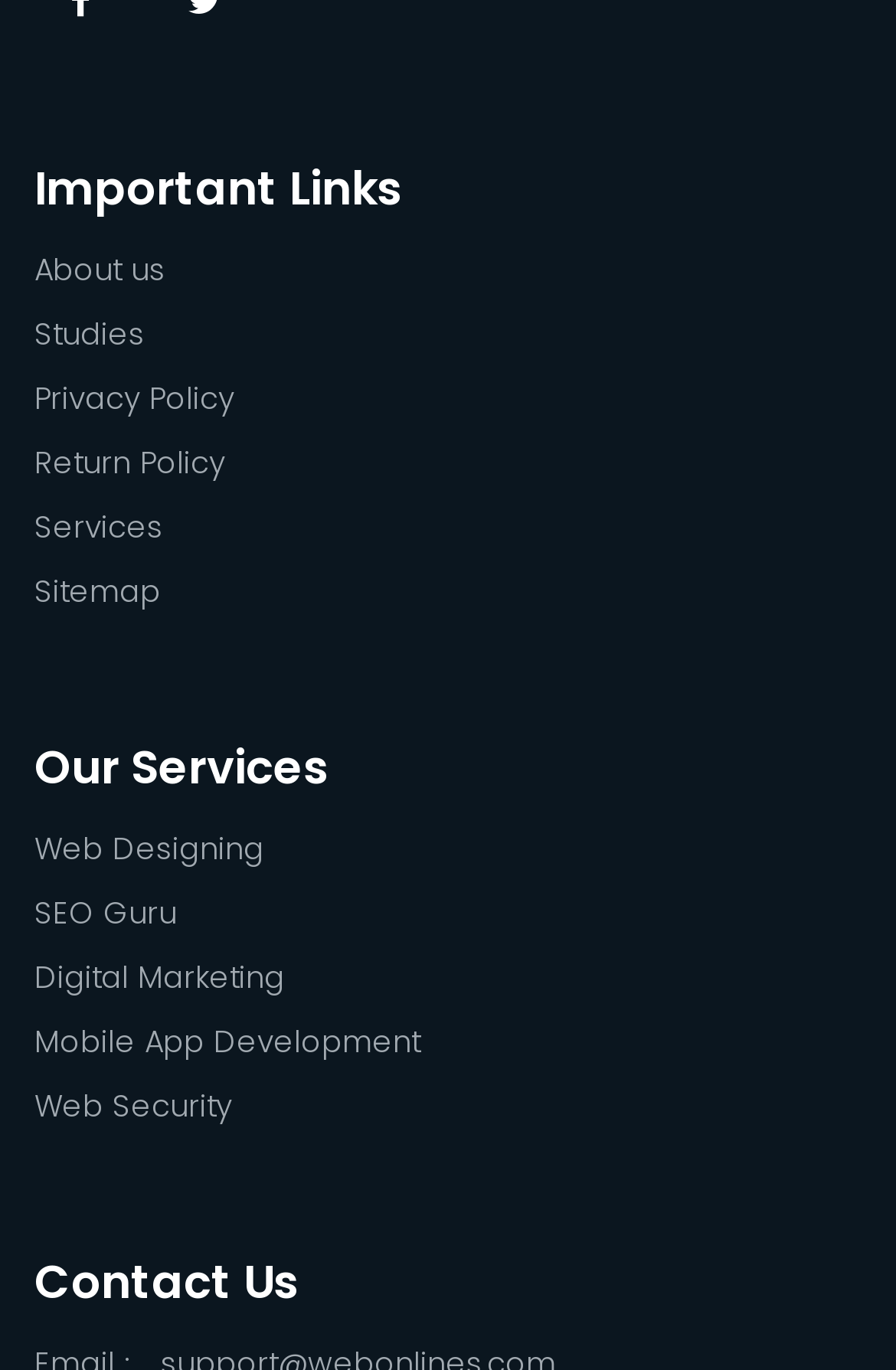Find the bounding box coordinates of the element you need to click on to perform this action: 'Go to 'How Do Malay Translation Services Help Businesses Reach the Malay-Speaking Market?''. The coordinates should be represented by four float values between 0 and 1, in the format [left, top, right, bottom].

None